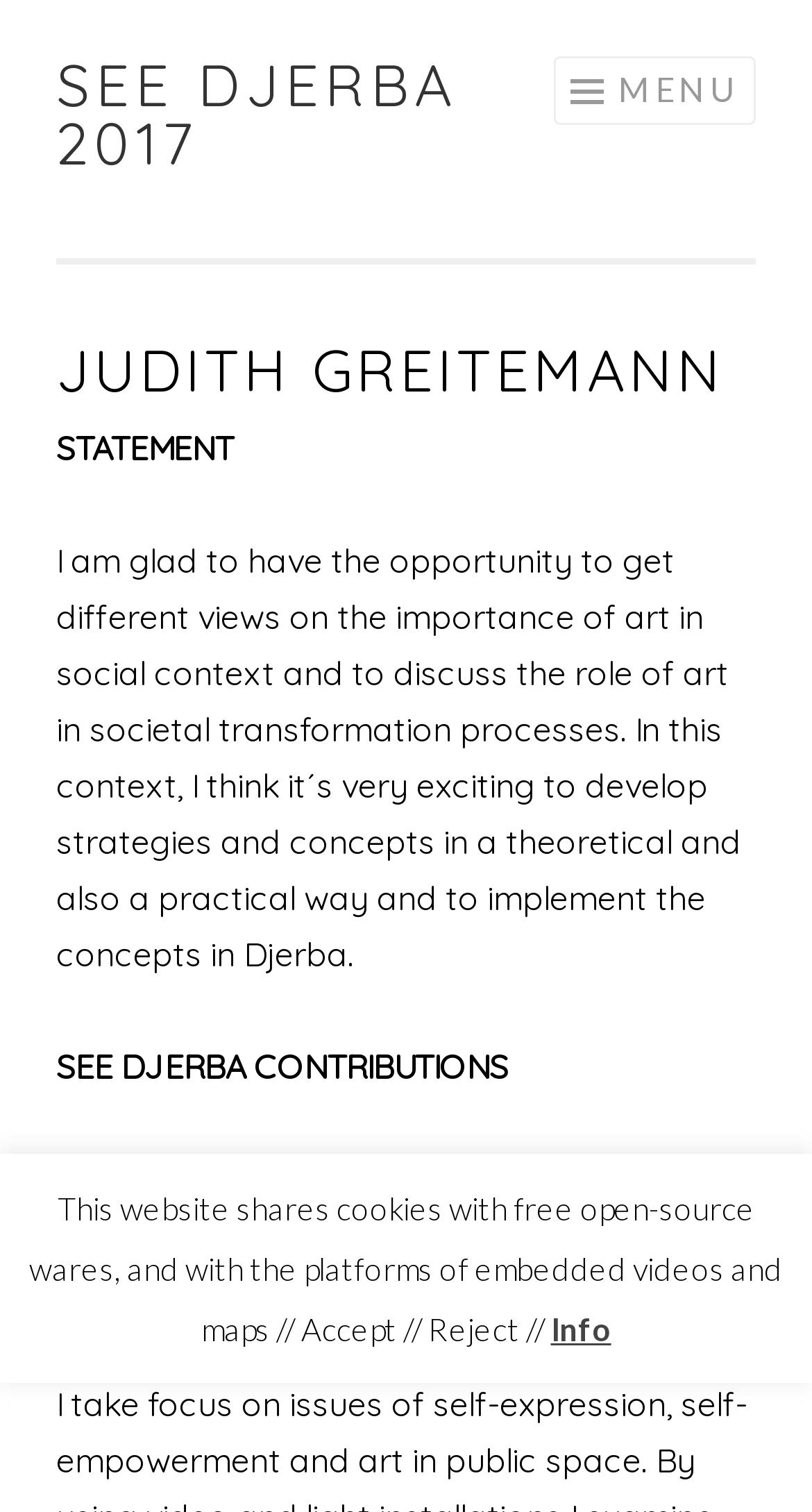Can you give a detailed response to the following question using the information from the image? What is the topic of the statement?

The topic of the statement can be inferred from the text of the 'StaticText' element 'I am glad to have the opportunity to get different views on the importance of art in social context...'. This text is a child element of the root element and appears to be a statement from the person.